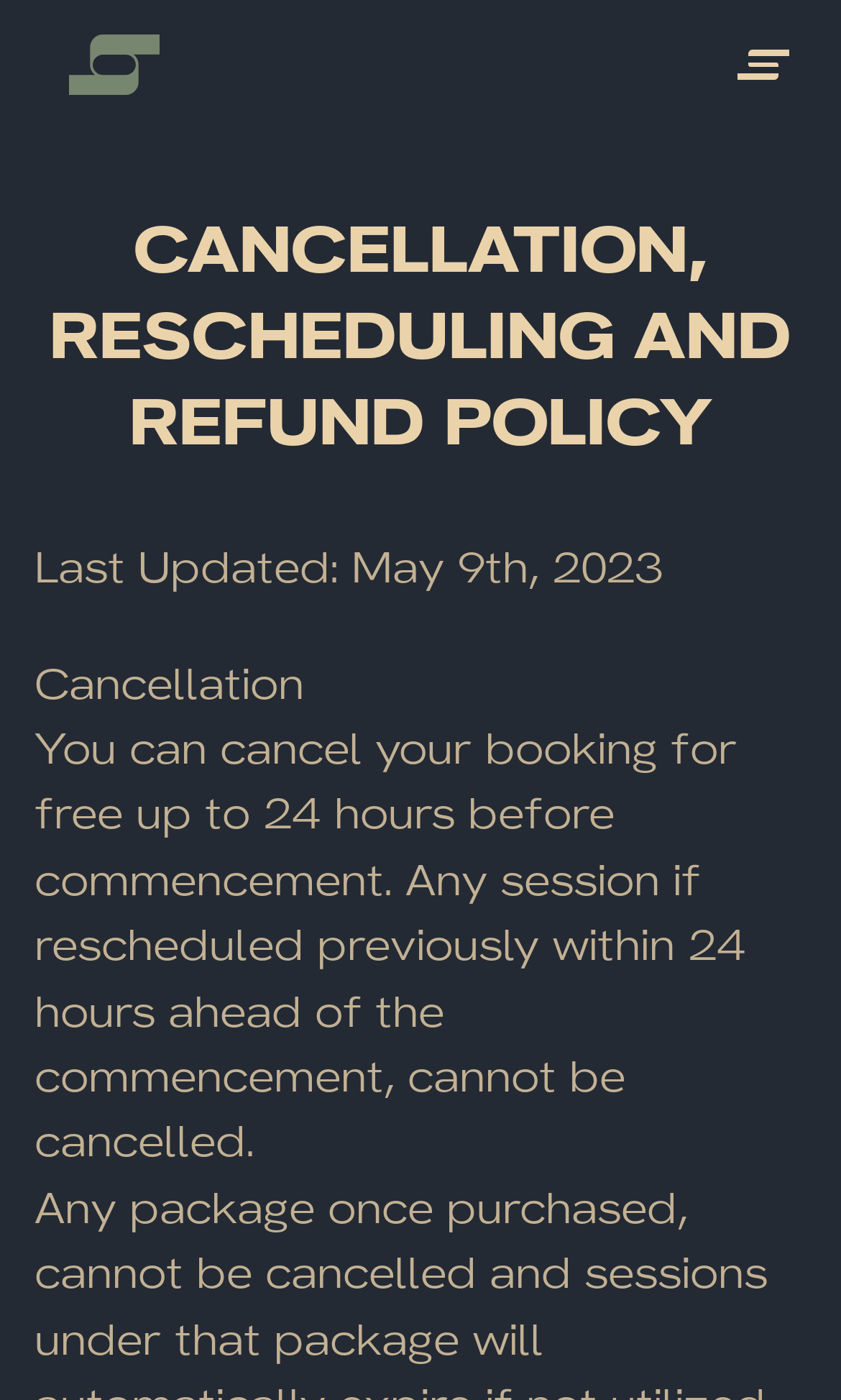Answer briefly with one word or phrase:
What is the last updated date of the policy?

May 9th, 2023